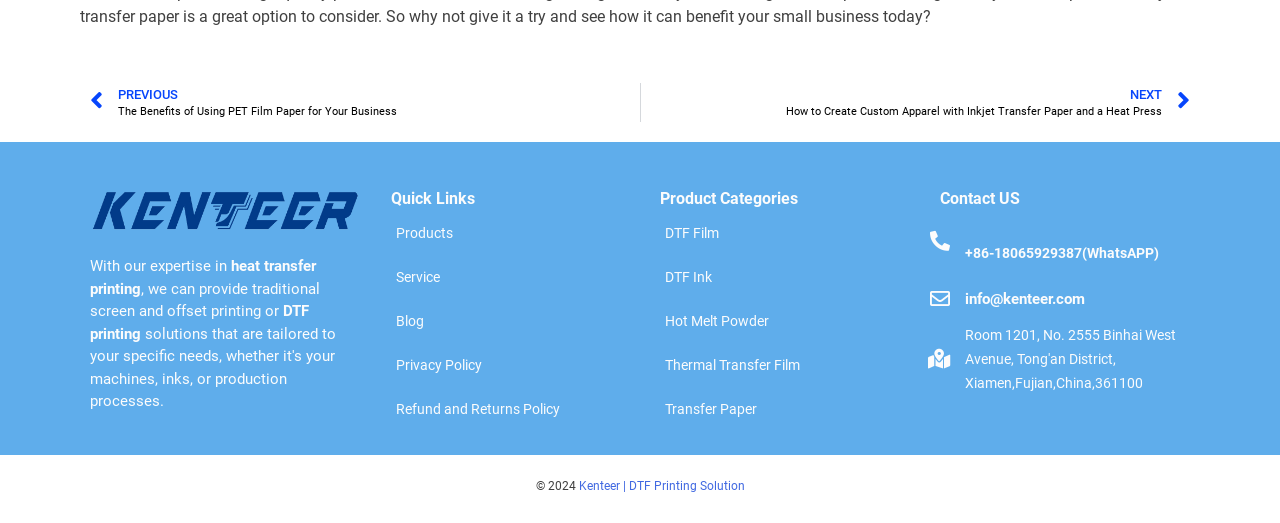Locate the bounding box coordinates of the area to click to fulfill this instruction: "Contact us through WhatsApp". The bounding box should be presented as four float numbers between 0 and 1, in the order [left, top, right, bottom].

[0.754, 0.468, 0.905, 0.498]